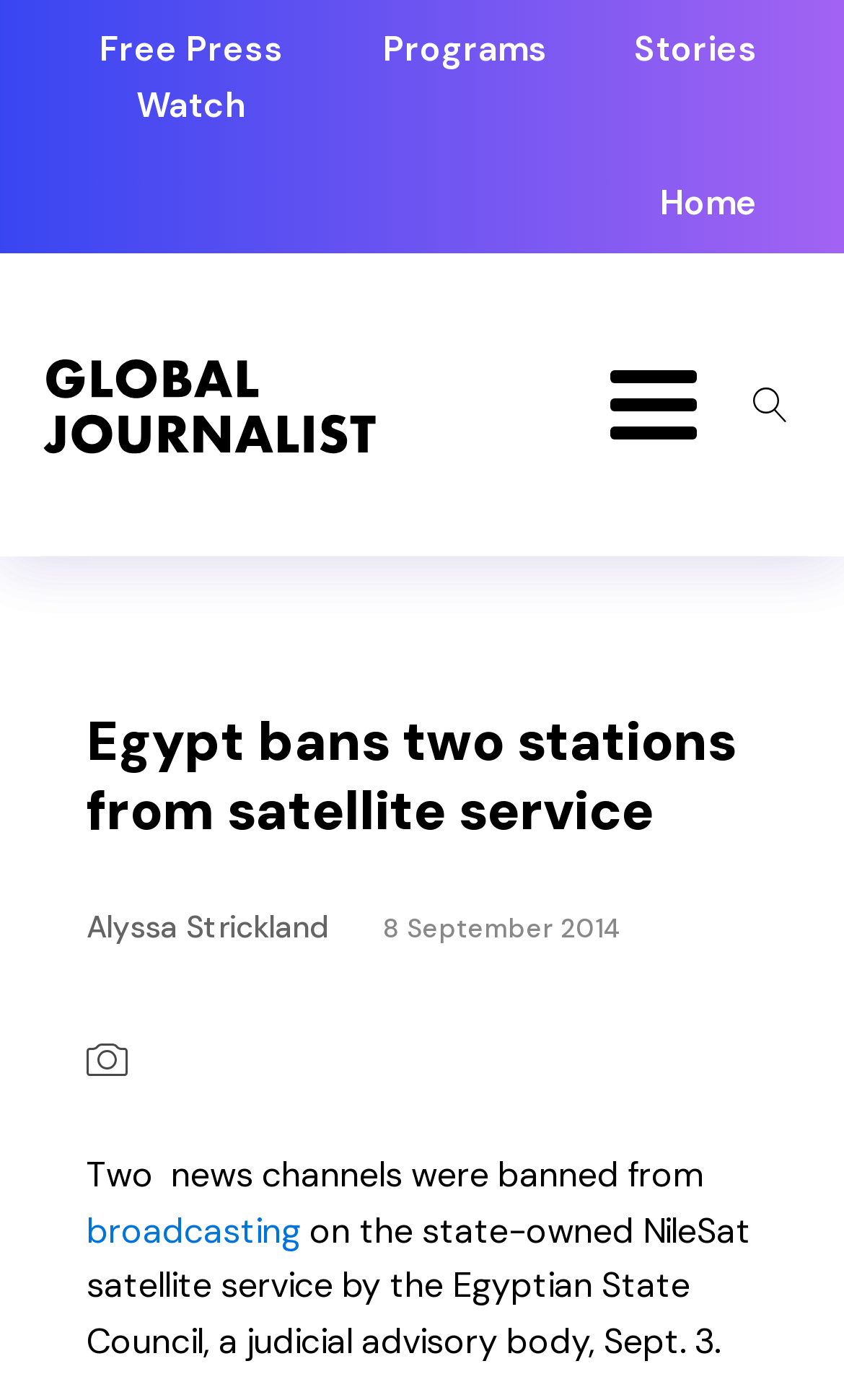Write a detailed summary of the webpage, including text, images, and layout.

The webpage is about a news article titled "Egypt bans two stations from satellite service" with a focus on the ban of two news channels, Al-Jazeera and Rabba, from the NileSat satellite service. 

At the top left of the page, there are three links: "Free Press Watch", "Programs", and "Stories", which are likely navigation links. To the right of these links, there is a "Home" link. 

Below these links, there is a search button with a magnifier icon on the right side of the page. 

The main content of the page starts with a heading that repeats the title of the article. Below the heading, there is a byline link "Alyssa Strickland" and a date "8 September 2014". 

There is a camera icon above the main article text, which starts with the sentence "Two news channels were banned from broadcasting on the state-owned NileSat satellite service by the Egyptian State Council, a judicial advisory body, Sept. 3." The article text continues with a link to the word "broadcasting".